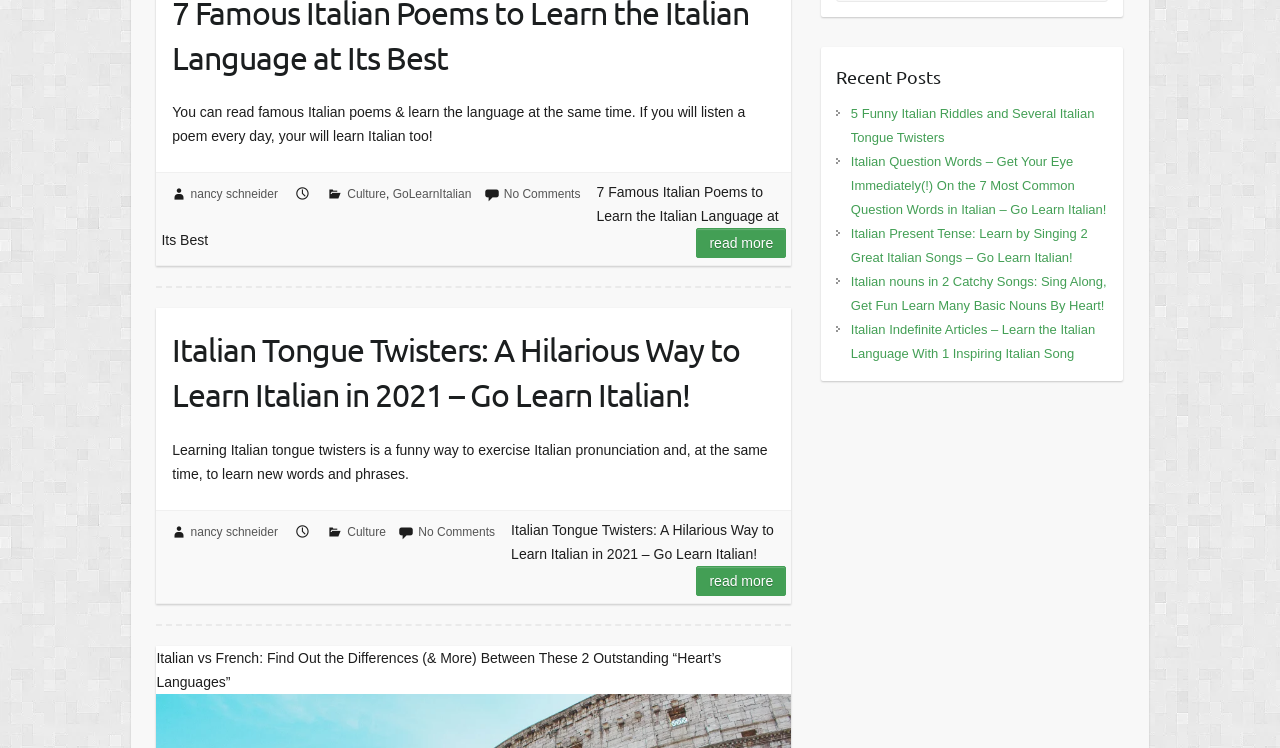Identify the bounding box for the element characterized by the following description: "nancy schneider".

[0.149, 0.702, 0.217, 0.721]